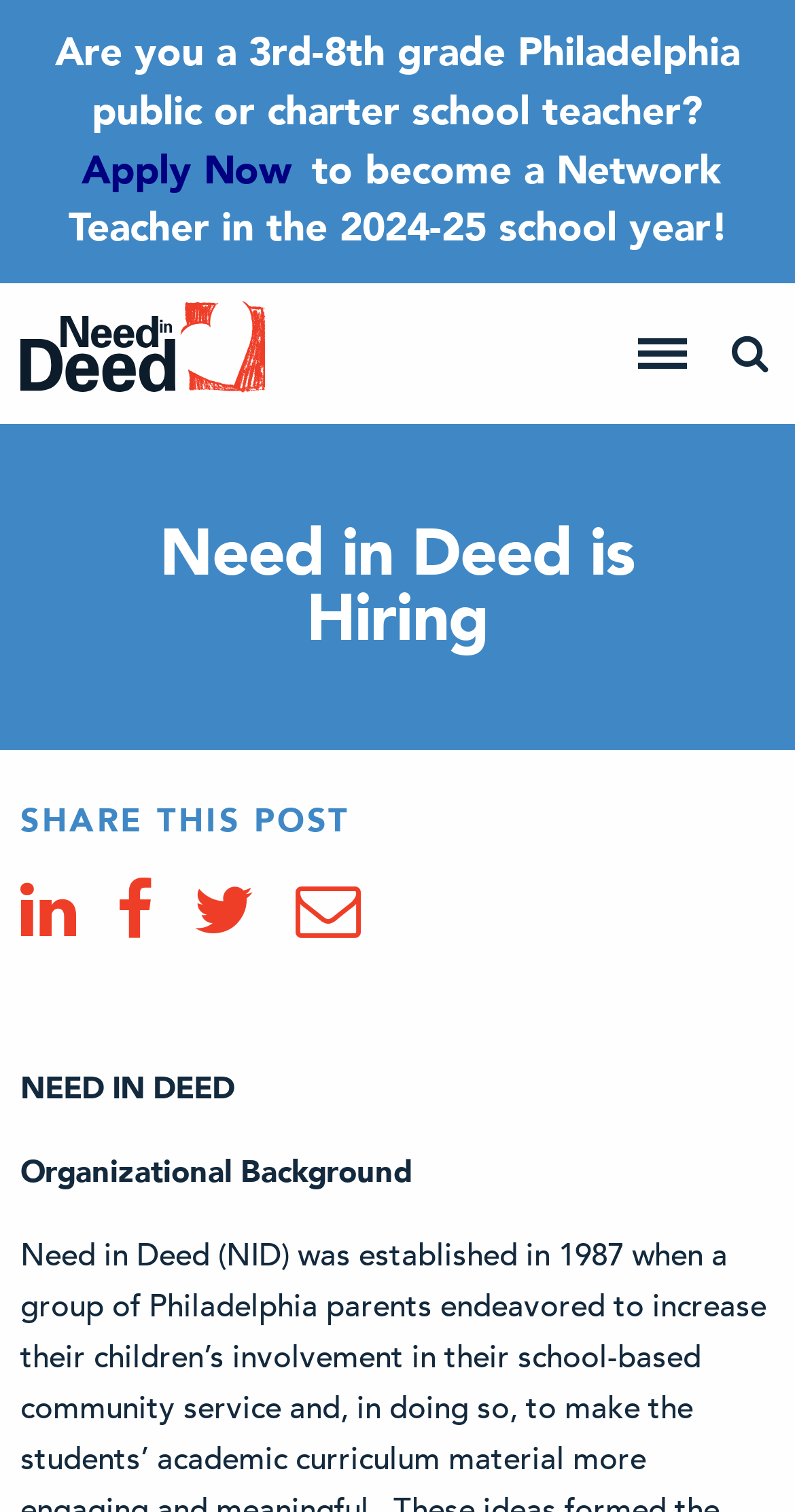What is the name of the organization?
Give a comprehensive and detailed explanation for the question.

The text 'NEED IN DEED' and 'Need in Deed is Hiring' indicate that the name of the organization is Need in Deed.